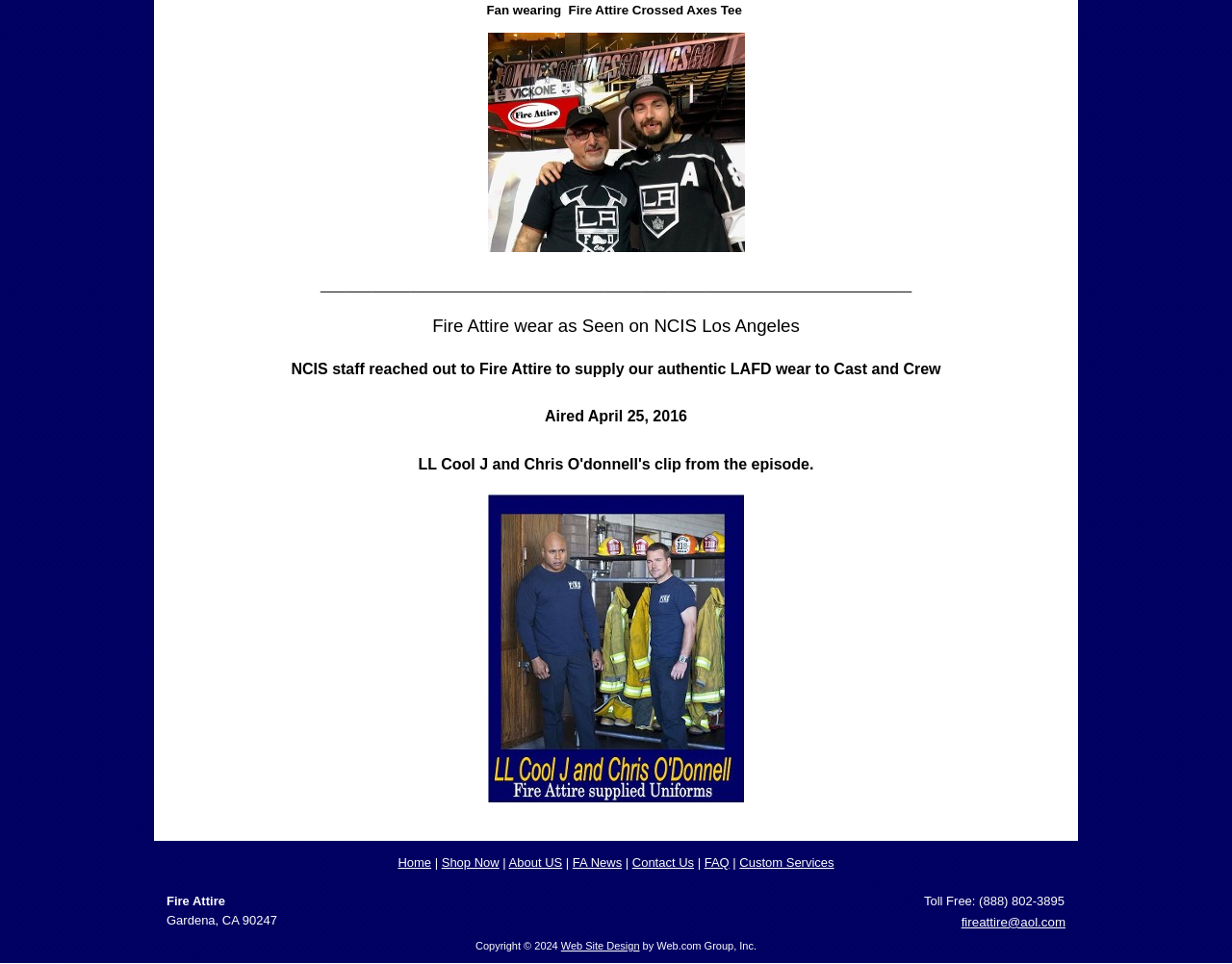Find the bounding box coordinates of the element to click in order to complete this instruction: "Click Custom Services". The bounding box coordinates must be four float numbers between 0 and 1, denoted as [left, top, right, bottom].

[0.6, 0.887, 0.677, 0.902]